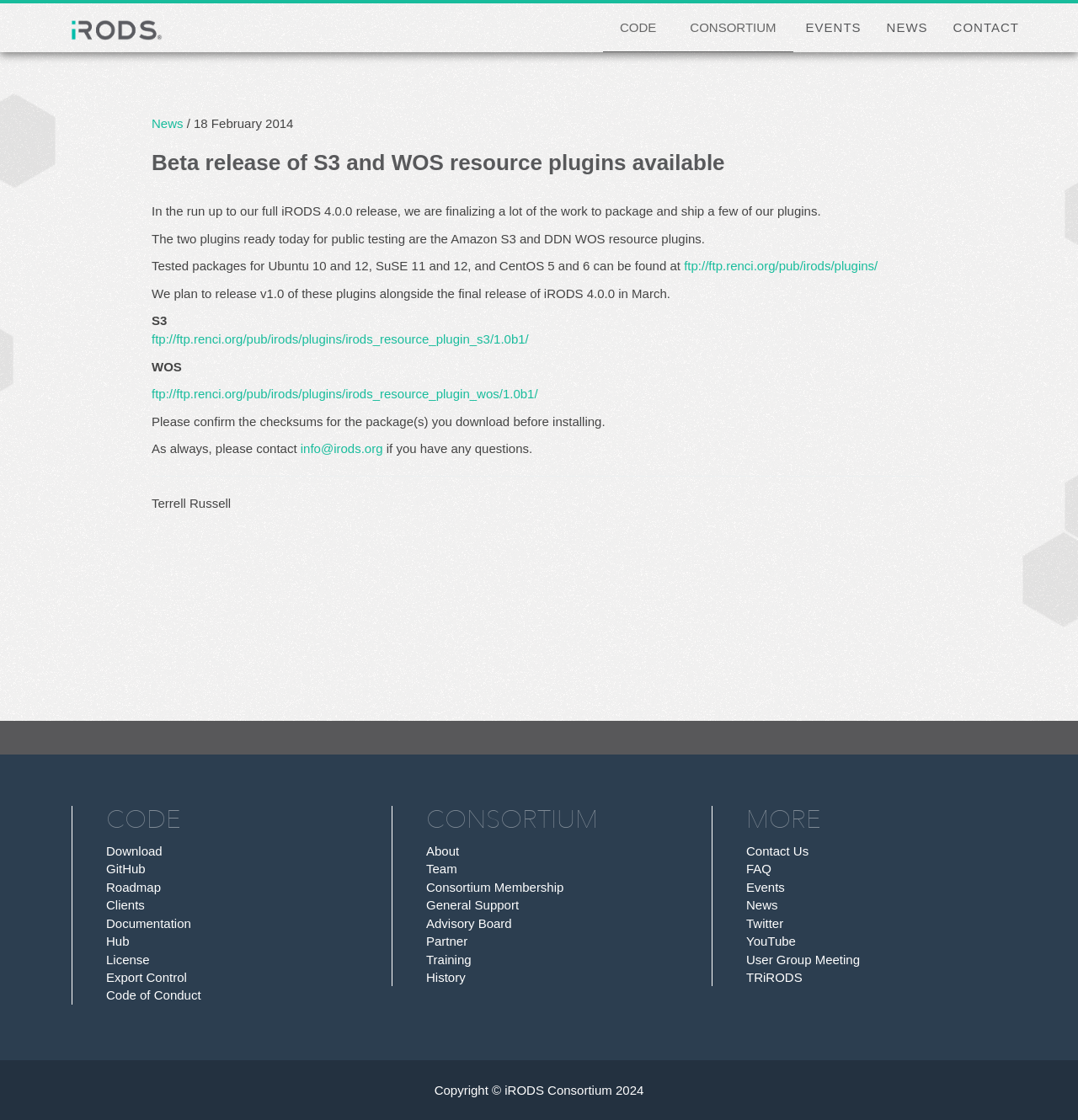Answer the question below in one word or phrase:
What is the copyright year of the iRODS Consortium?

2024